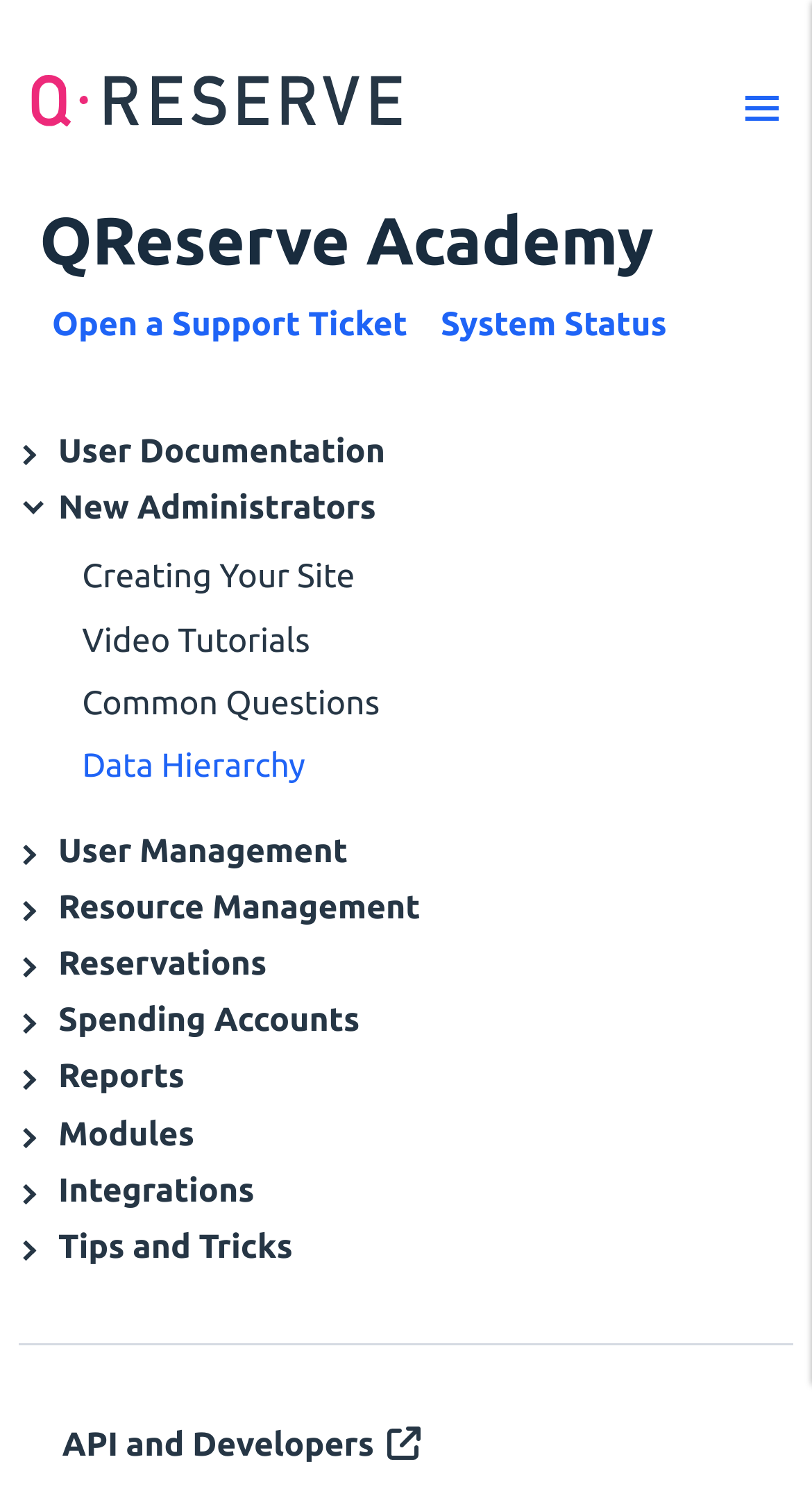Is the 'New Administrators' accordion panel expanded?
Please answer the question with a detailed and comprehensive explanation.

The 'New Administrators' accordion panel is expanded, as indicated by the 'expanded: True' property of its button element. This panel is located in the main content area, with a bounding box of [0.023, 0.329, 0.977, 0.355].